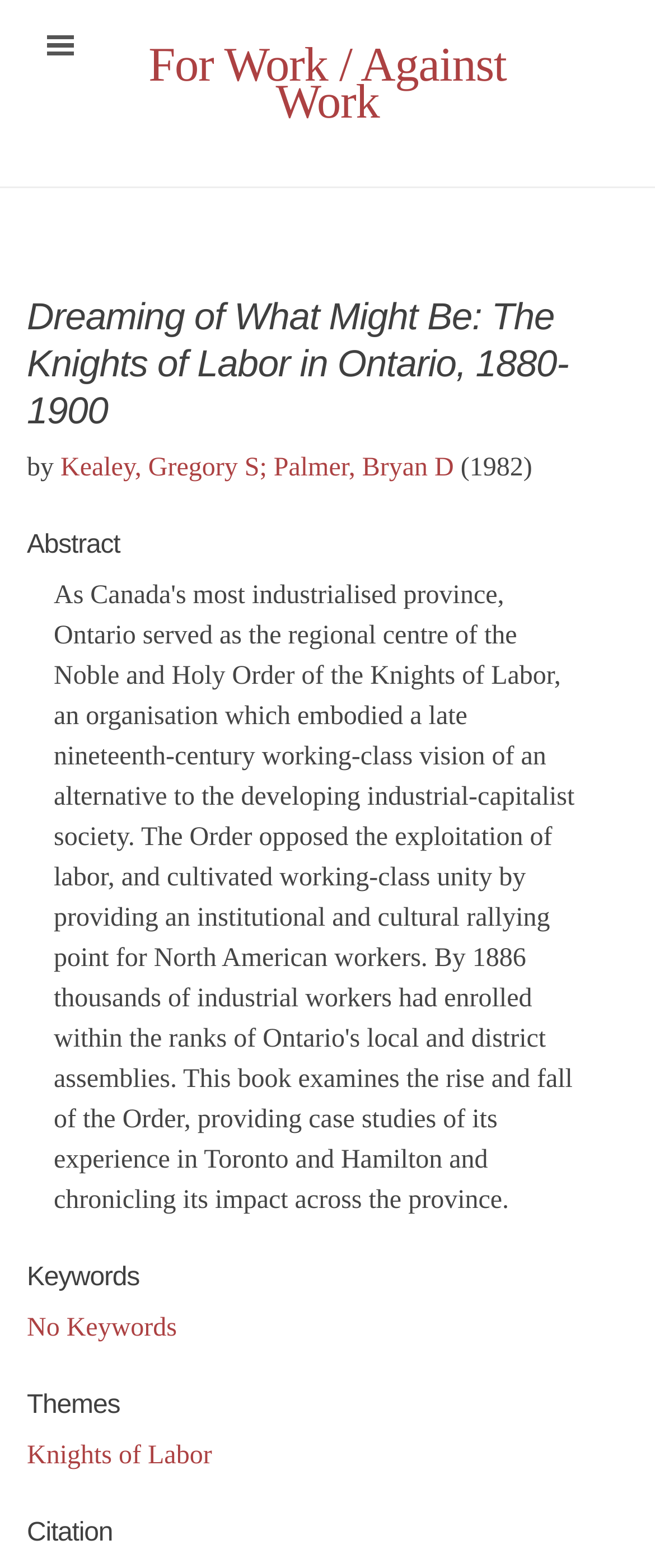What type of content is below the heading 'Abstract'?
Using the image as a reference, give an elaborate response to the question.

I found the answer by looking at the blockquote element which is located below the heading 'Abstract'. This suggests that the content below the heading 'Abstract' is a blockquote.